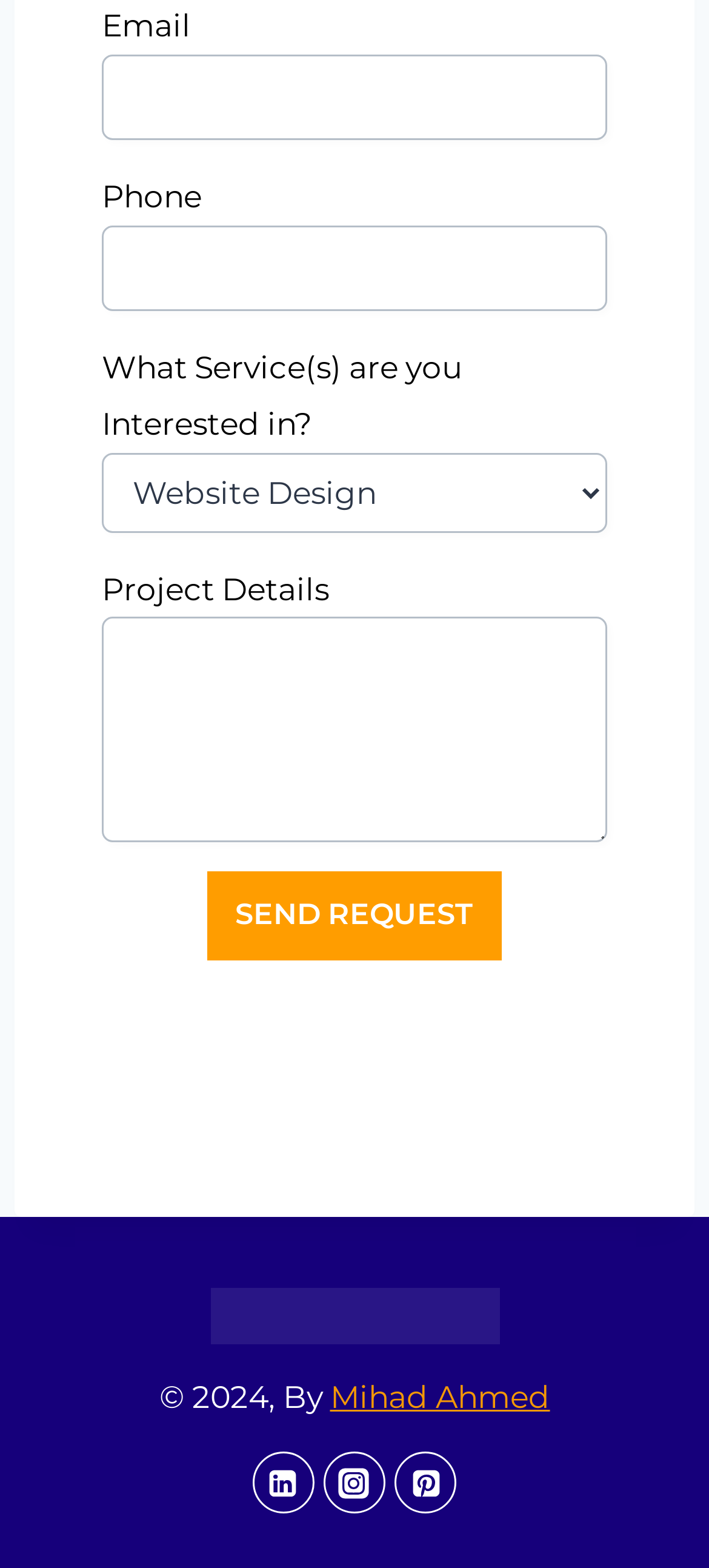Can you find the bounding box coordinates of the area I should click to execute the following instruction: "Select a service"?

[0.144, 0.289, 0.856, 0.34]